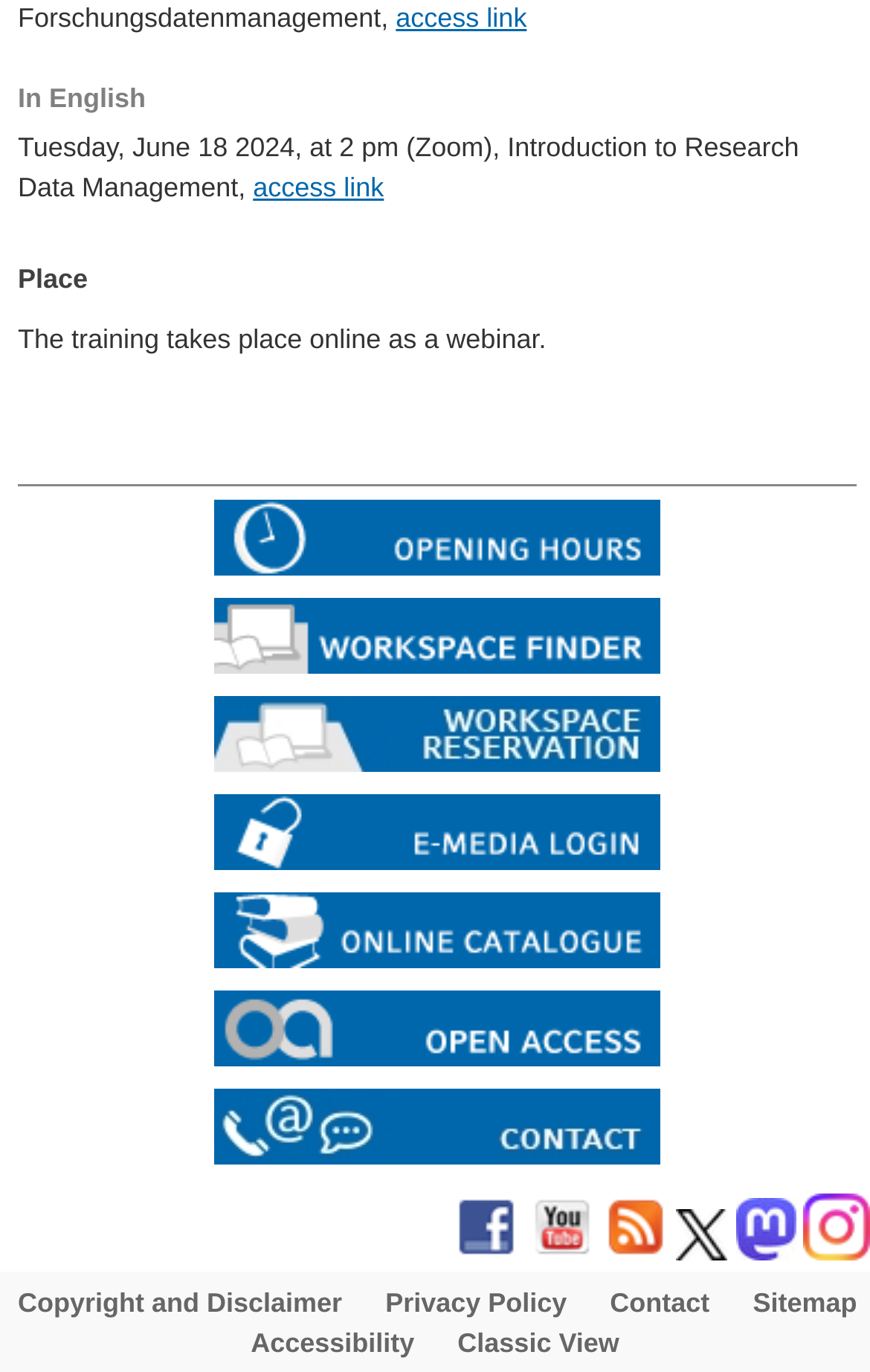What social media platforms are available?
Kindly offer a comprehensive and detailed response to the question.

I found this answer by looking at the link elements with images corresponding to each social media platform, which are Facebook, YouTube, RSS, Twitter, Mastodon, and Instagram.